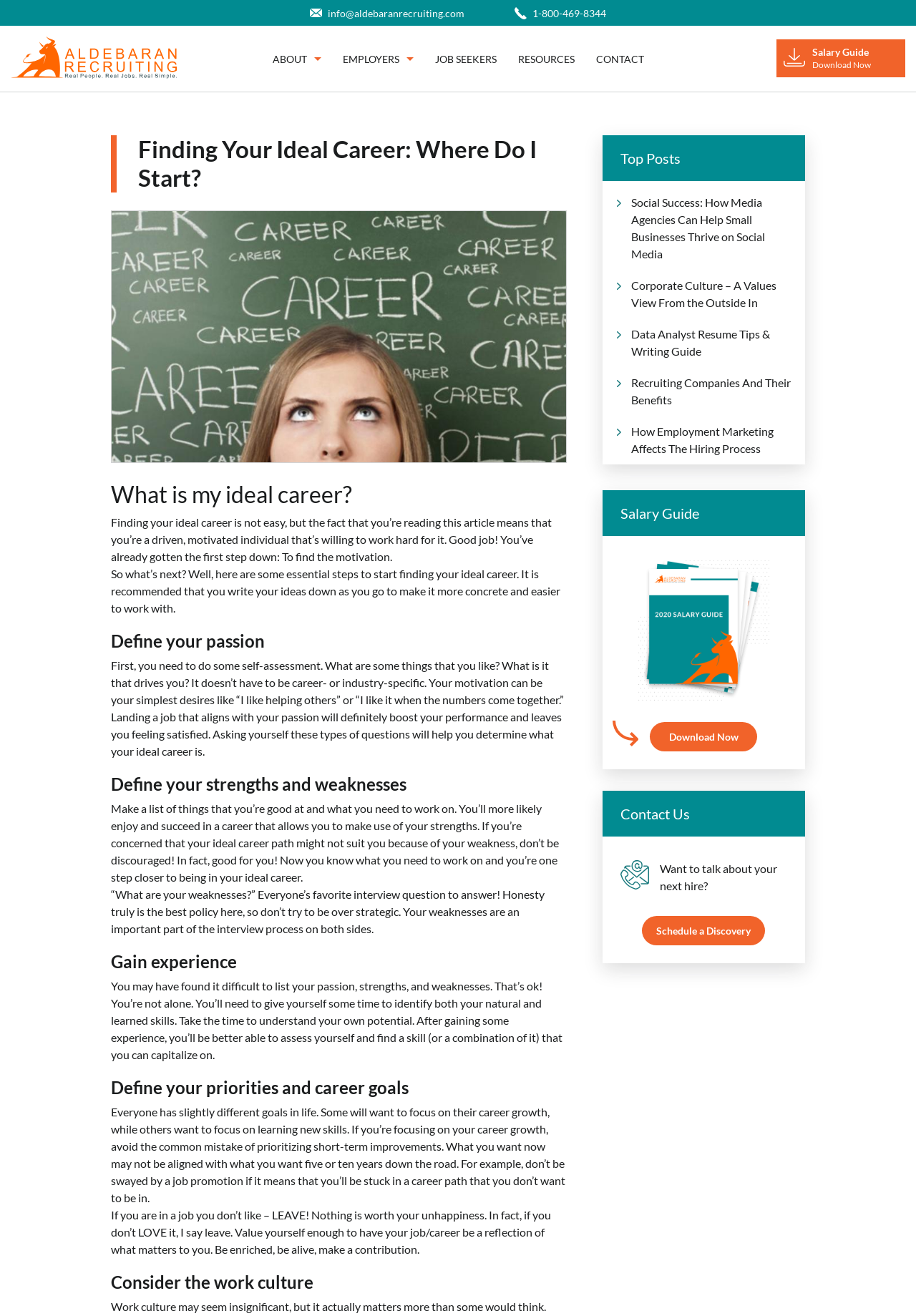Determine the bounding box for the UI element that matches this description: "parent_node: Faculty Resource Center".

None